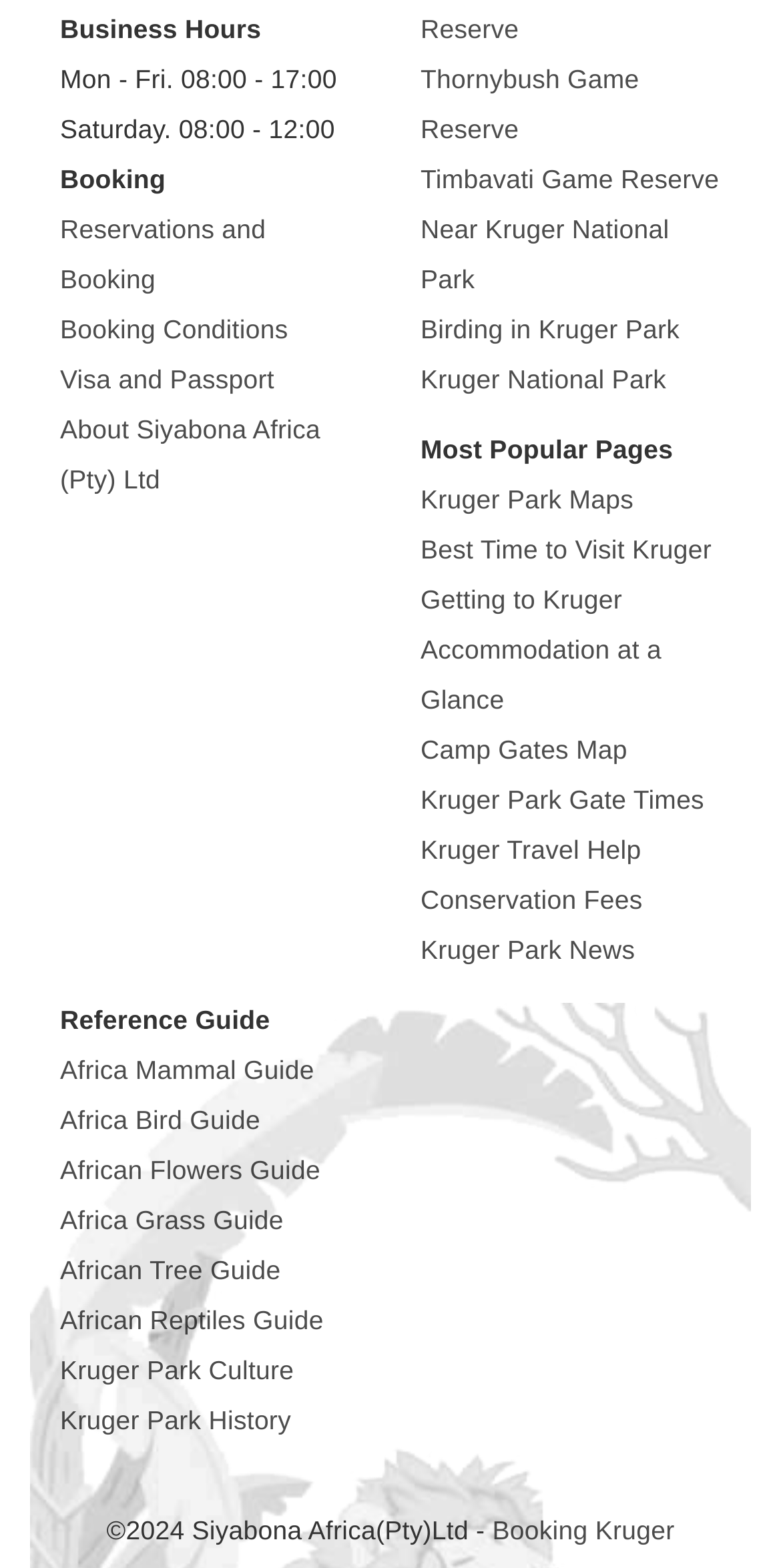Please answer the following question using a single word or phrase: 
What is the topic of the 'Reference Guide' section?

Africa guides